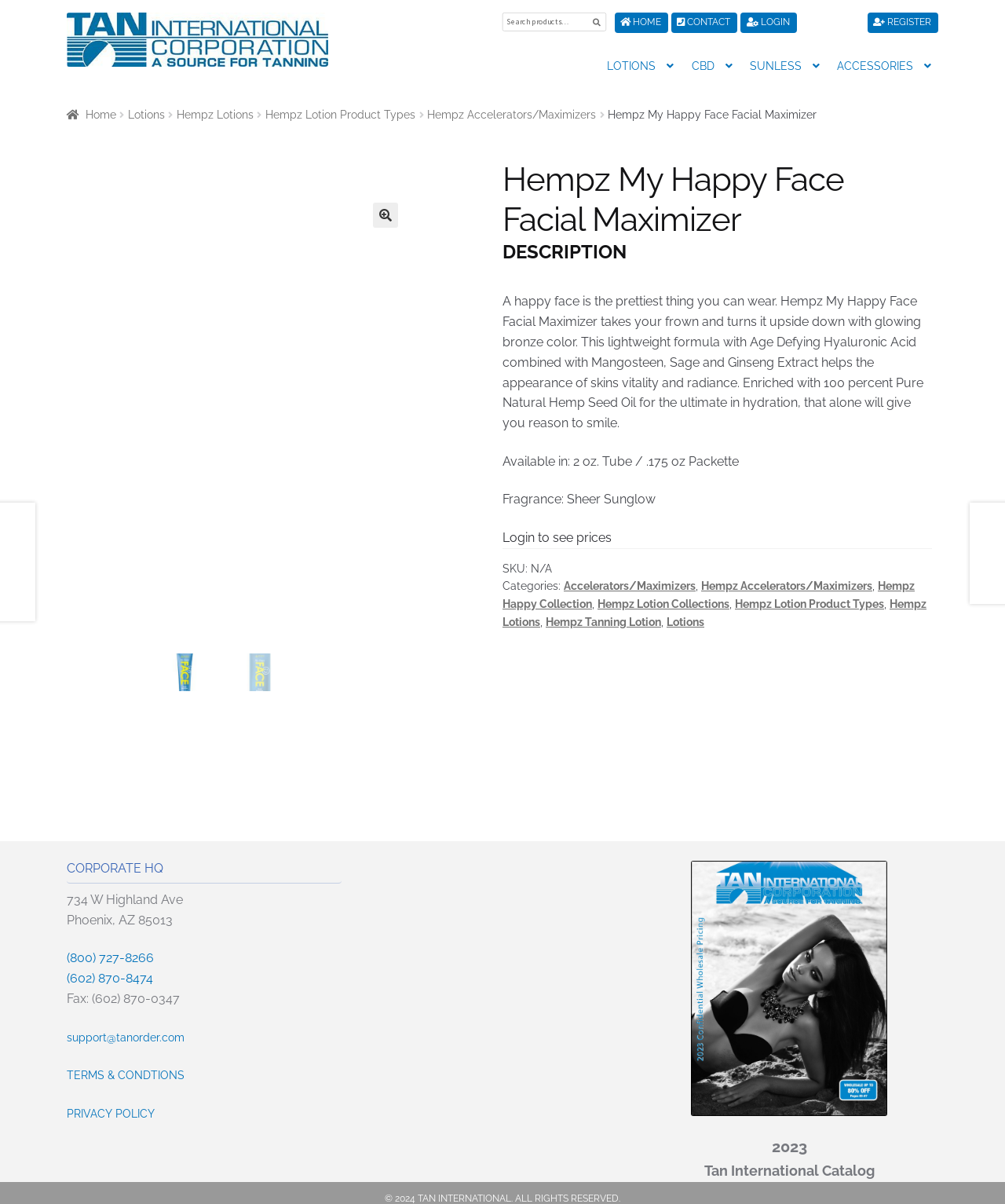Highlight the bounding box coordinates of the region I should click on to meet the following instruction: "Contact us".

[0.668, 0.01, 0.734, 0.028]